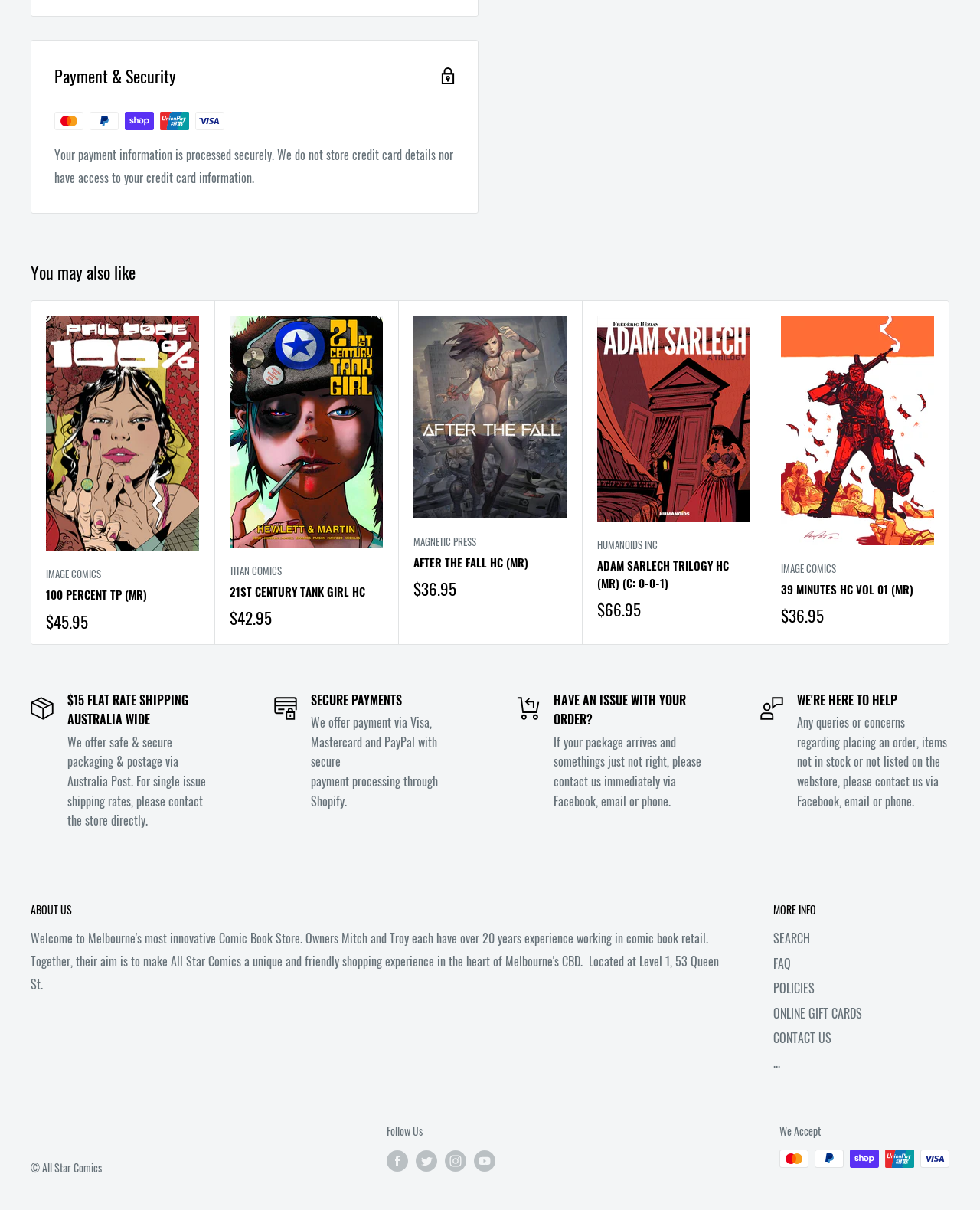Find and specify the bounding box coordinates that correspond to the clickable region for the instruction: "Click the 'SECURE PAYMENTS' link".

[0.317, 0.571, 0.41, 0.586]